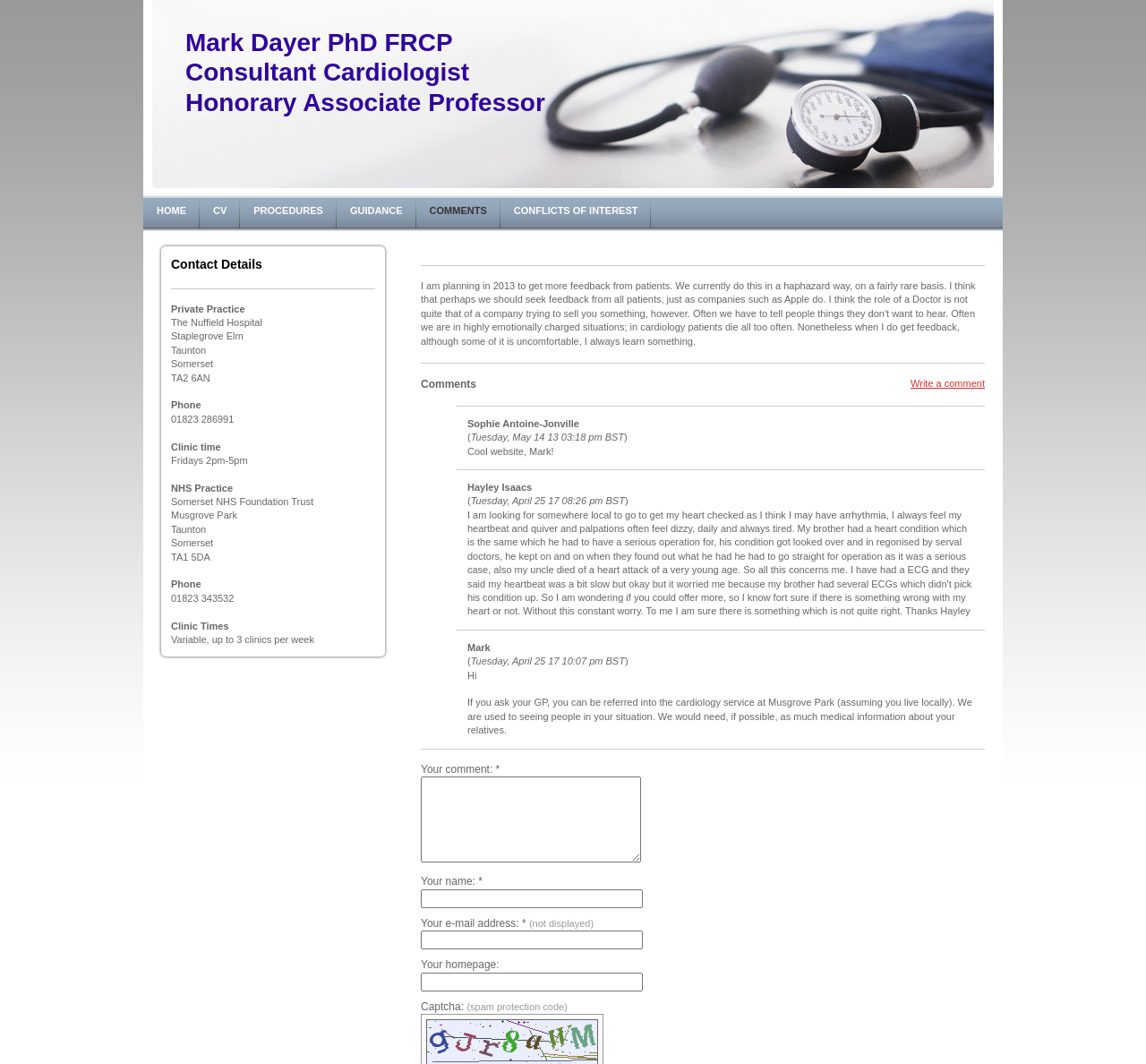How many comments are there on this webpage?
Please provide a comprehensive answer based on the visual information in the image.

There are three comments on this webpage, each with a name, date, and comment text. The comments are from Sophie Antoine-Jonville, Hayley Isaacs, and Mark.